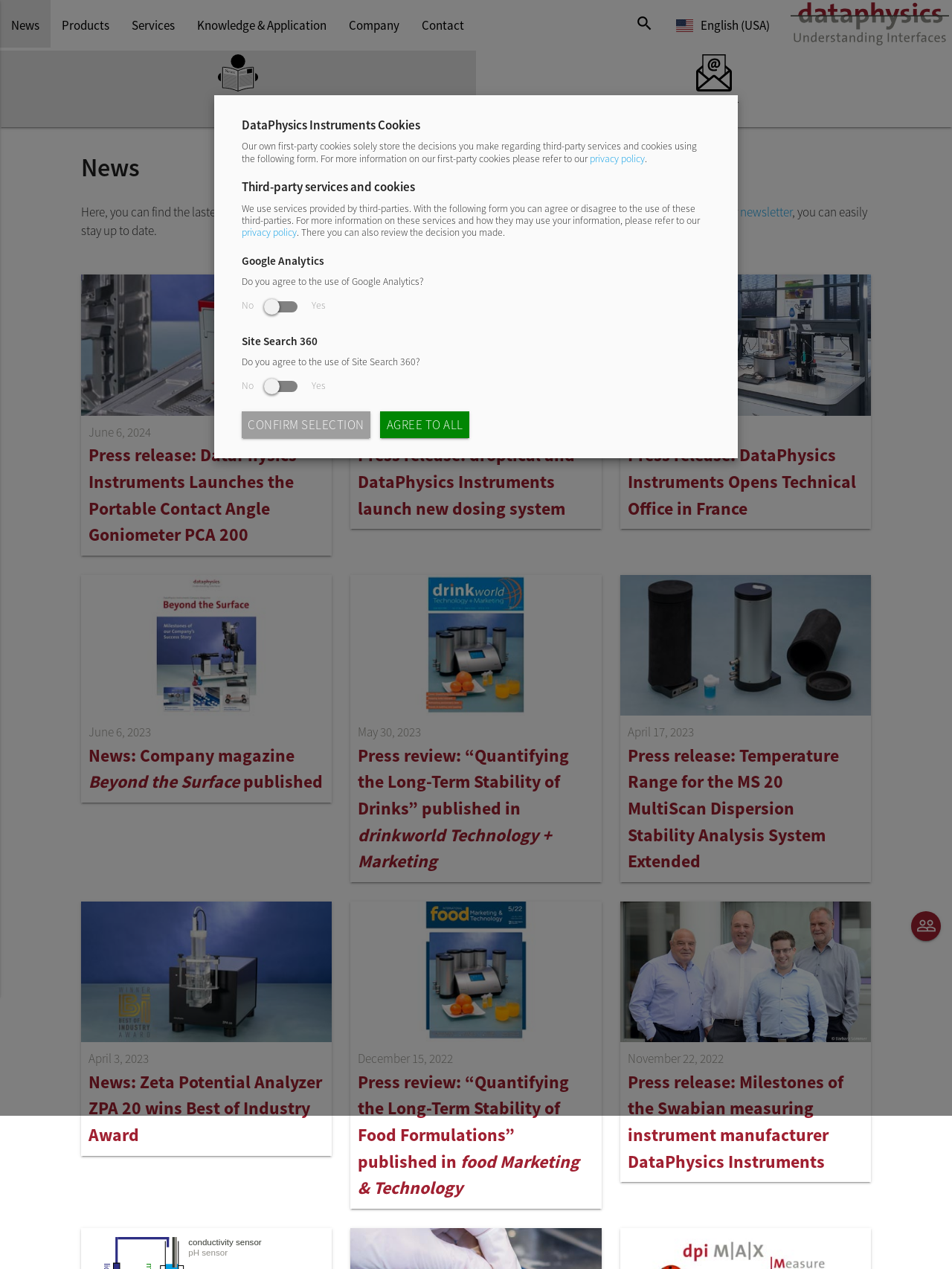Please find the bounding box coordinates of the clickable region needed to complete the following instruction: "Go to the News page". The bounding box coordinates must consist of four float numbers between 0 and 1, i.e., [left, top, right, bottom].

[0.0, 0.002, 0.053, 0.037]